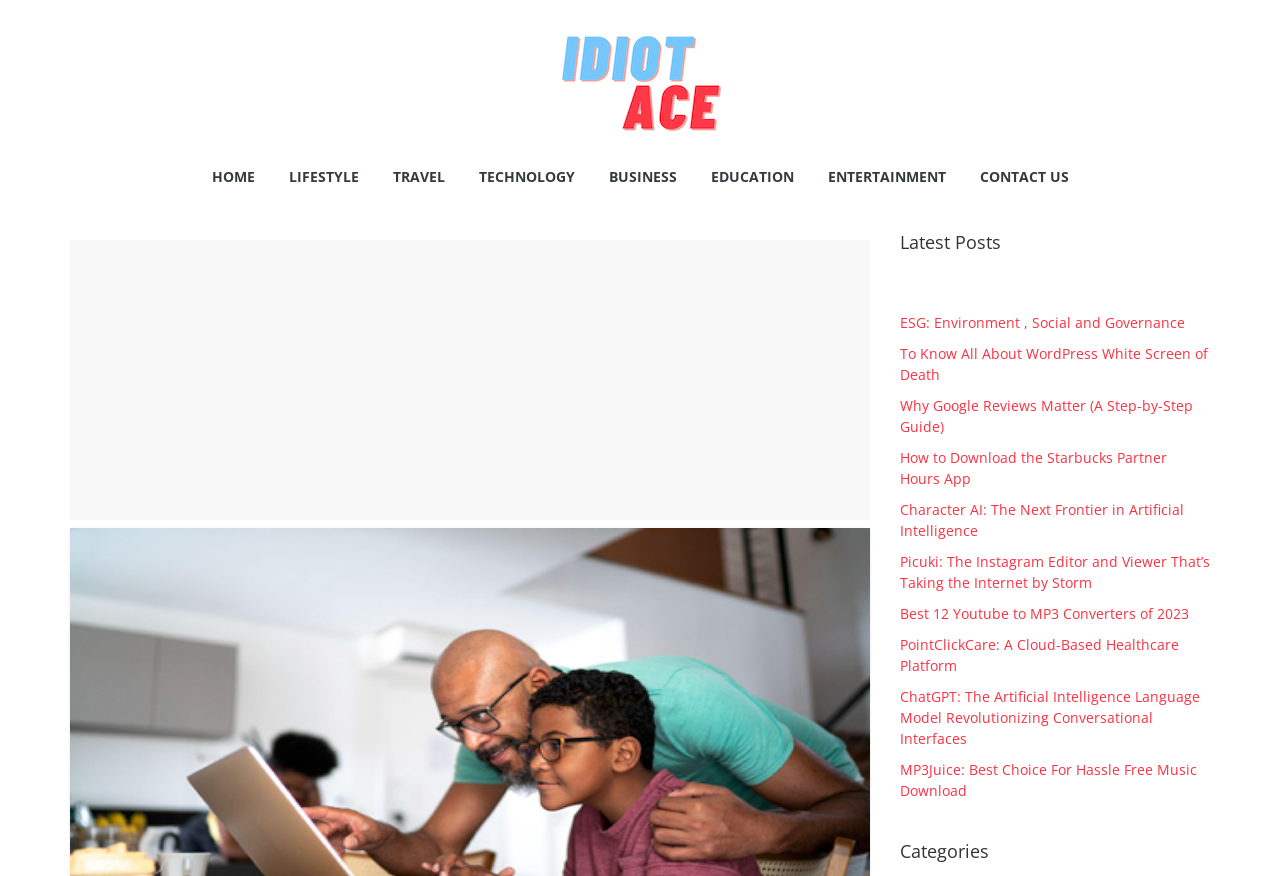Using the details in the image, give a detailed response to the question below:
How many categories are in the top menu?

I counted the number of links in the top menu, which are HOME, LIFESTYLE, TRAVEL, TECHNOLOGY, BUSINESS, EDUCATION, ENTERTAINMENT, and CONTACT US. There are 8 categories in total.